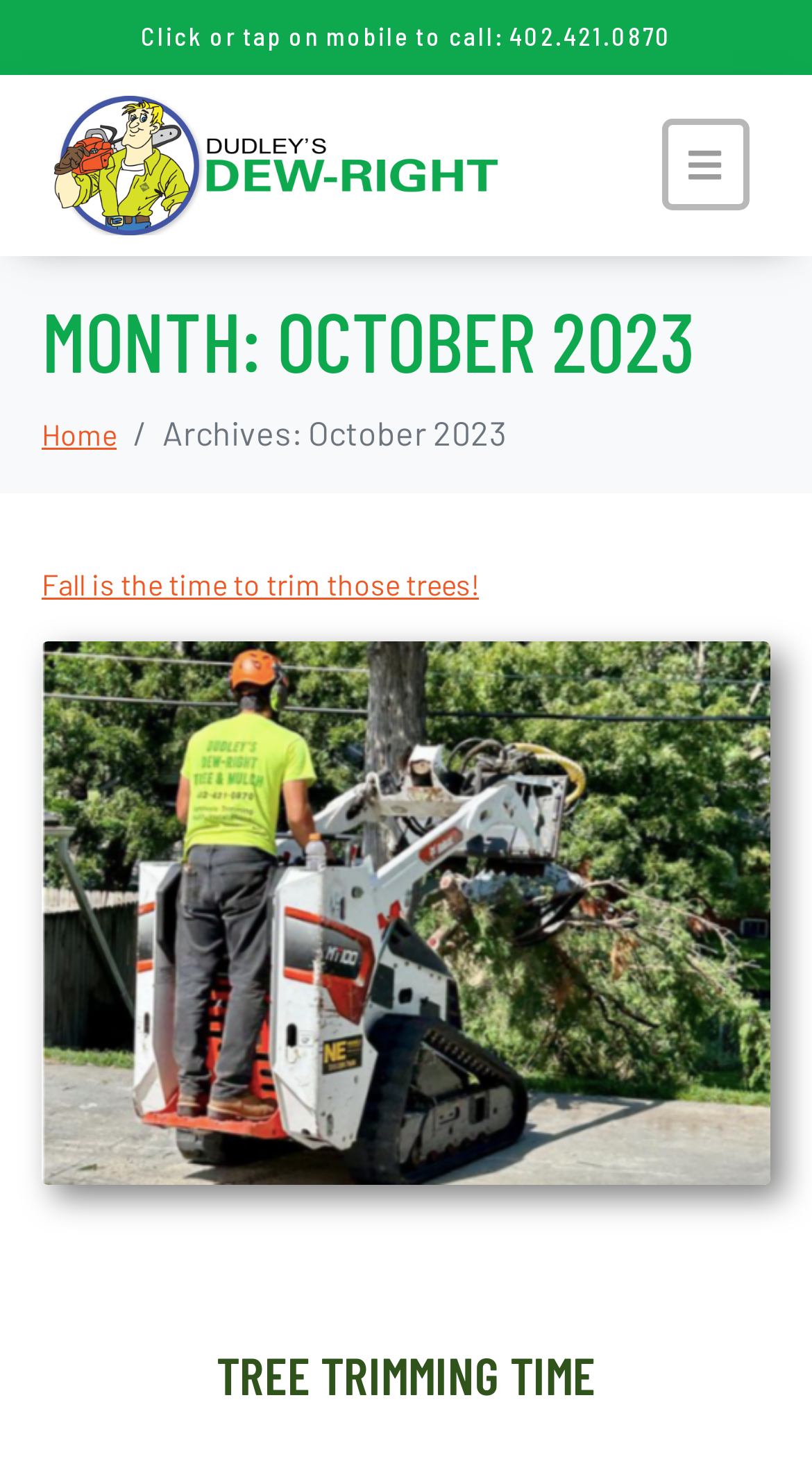Illustrate the webpage thoroughly, mentioning all important details.

The webpage appears to be a blog or news article page, with a focus on tree trimming and maintenance. At the top of the page, there is a phone number link "402.421.0870" that takes up the full width of the page. Below this, there is a navigation section with a link to "Home" and a heading that reads "MONTH: OCTOBER 2023". 

To the right of the navigation section, there is a static text element that reads "Archives: October 2023". Below this, there is a header section that contains a heading that reads "Fall is the time to trim those trees!". This heading is accompanied by a link with the same text. 

Further down the page, there is another link with the same text "Fall is the time to trim those trees!", which suggests that this may be the title of the main article on the page. At the very bottom of the page, there is a large heading that reads "TREE TRIMMING TIME", which takes up most of the width of the page.